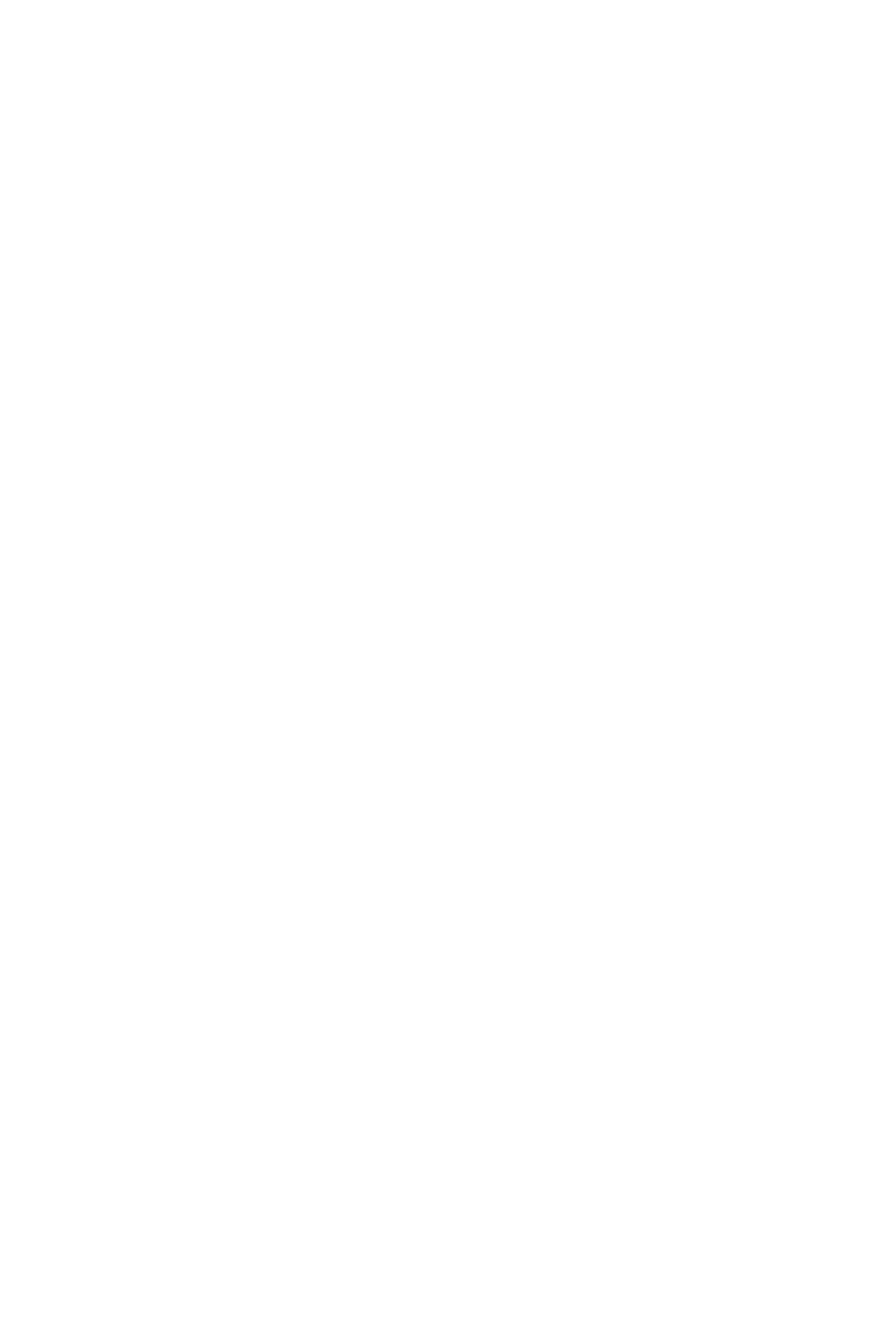Give a succinct answer to this question in a single word or phrase: 
How many links are available in the footer section?

3